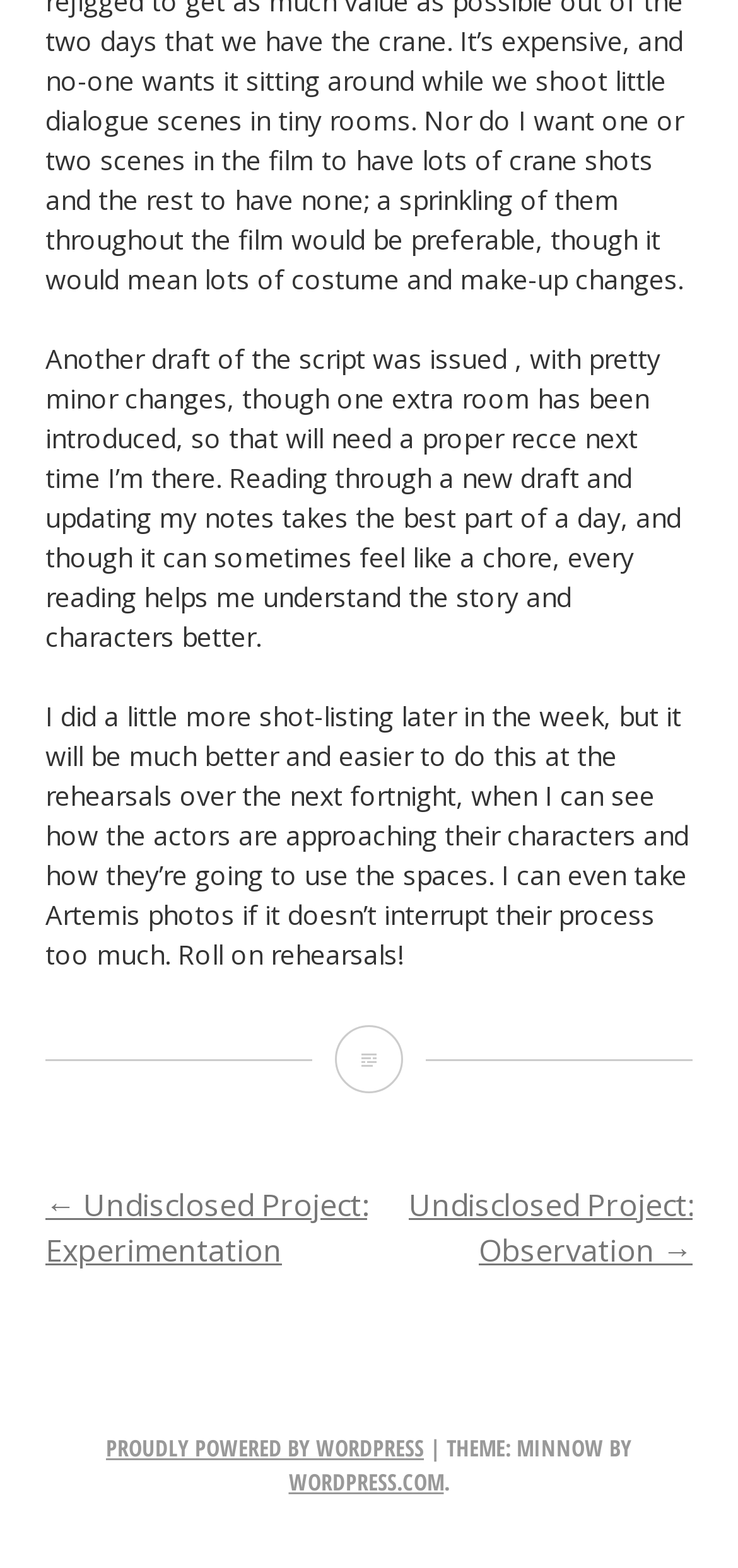Please give a succinct answer using a single word or phrase:
How many links are there in the post navigation section?

Two